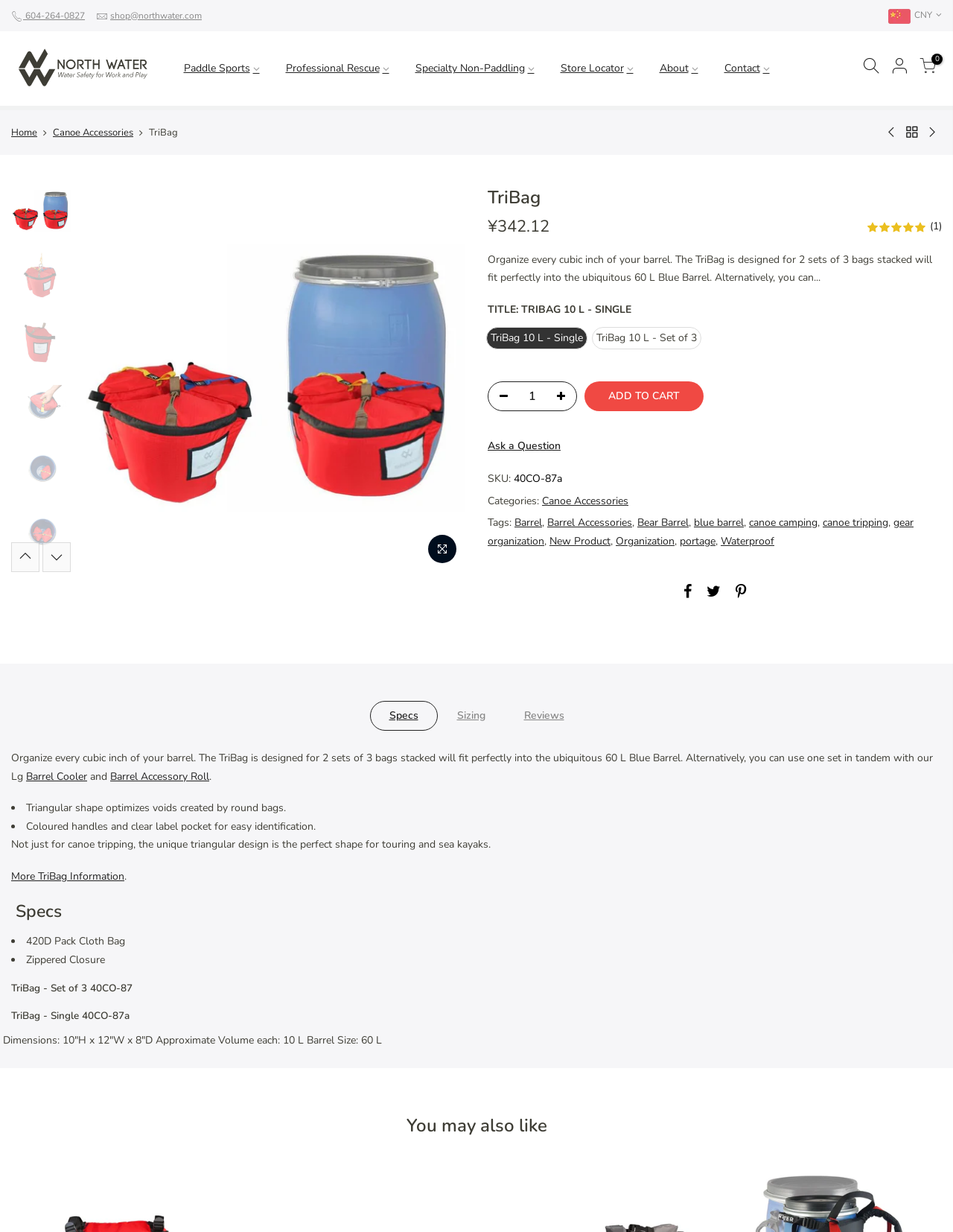Based on the image, give a detailed response to the question: What is the rating of the TriBag?

I found the rating of the TriBag by looking at the link element with the text '5.0 rating (1 votes)' located at [0.91, 0.176, 0.988, 0.192]. This element is likely to be the rating of the product.